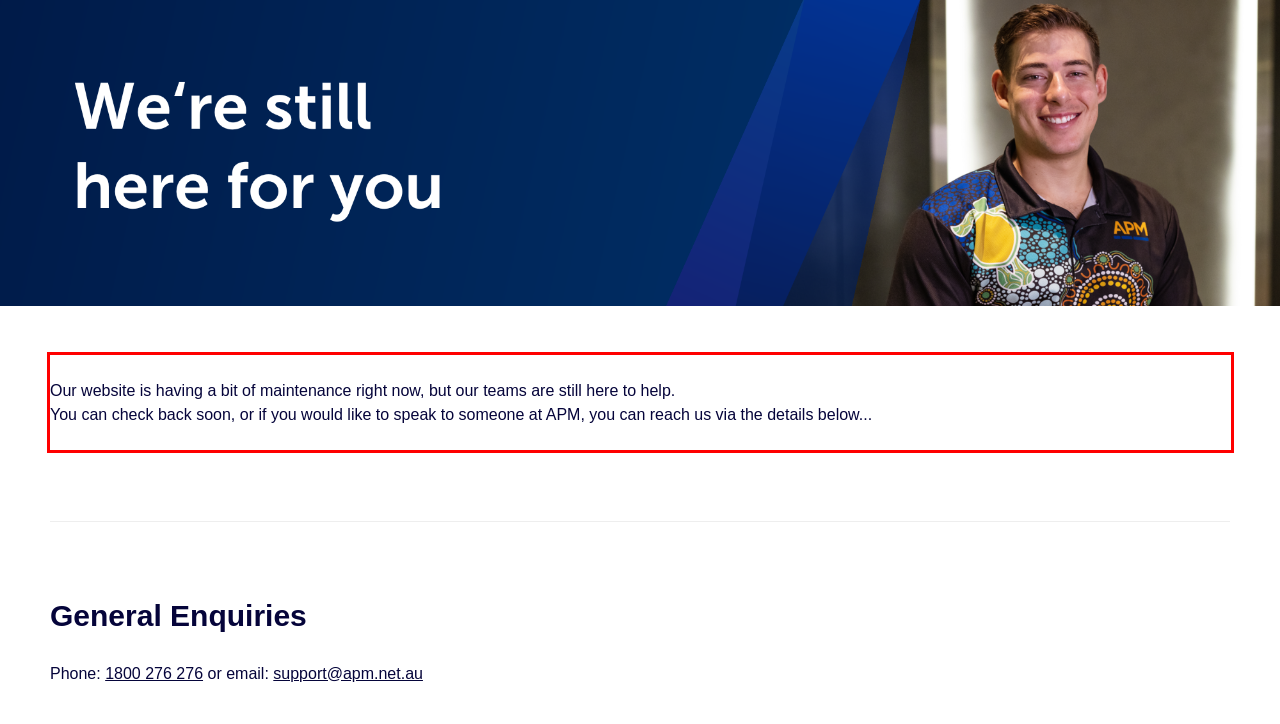In the given screenshot, locate the red bounding box and extract the text content from within it.

Our website is having a bit of maintenance right now, but our teams are still here to help. You can check back soon, or if you would like to speak to someone at APM, you can reach us via the details below...